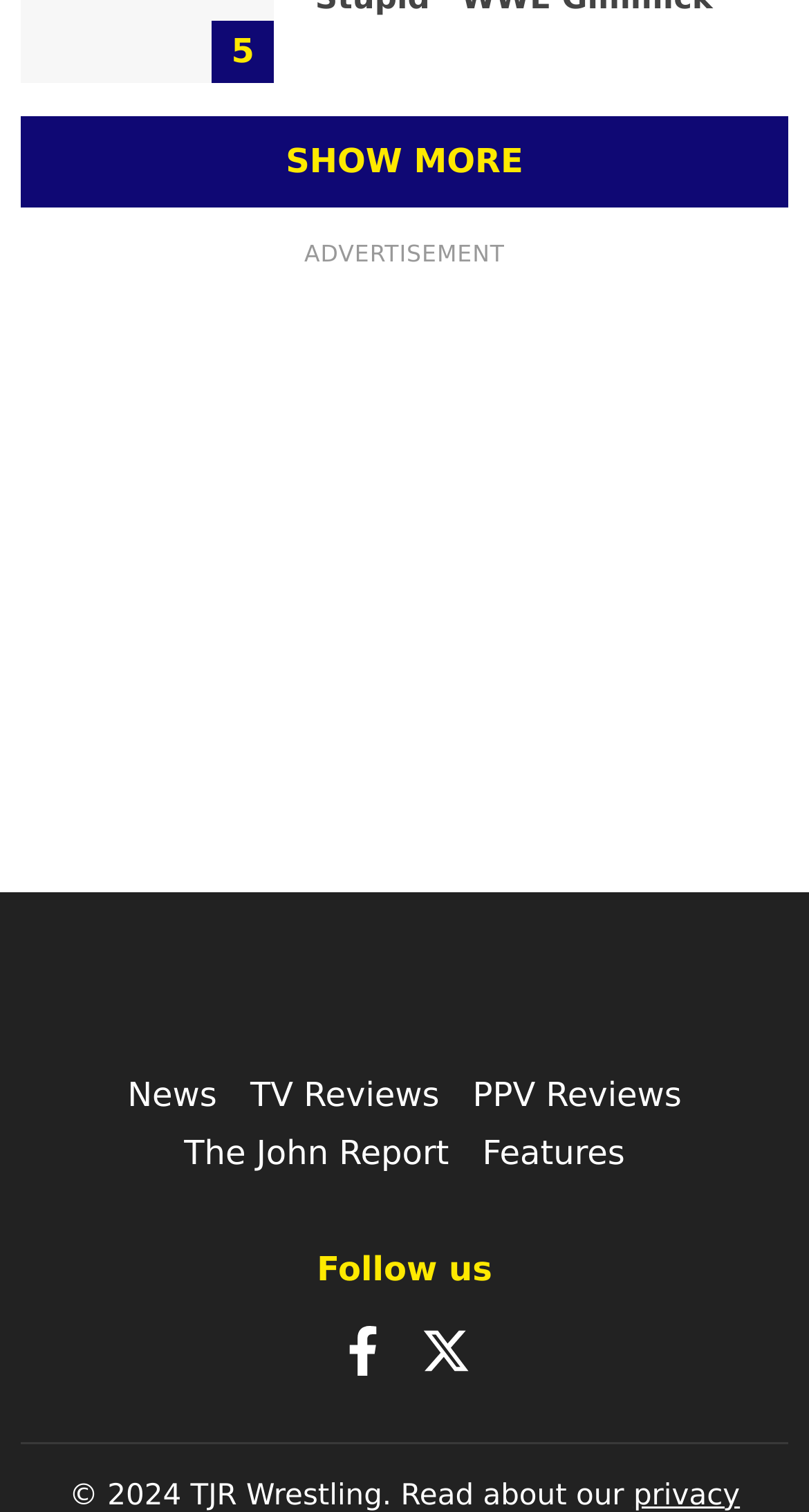Please find the bounding box for the following UI element description. Provide the coordinates in (top-left x, top-left y, bottom-right x, bottom-right y) format, with values between 0 and 1: News

[0.157, 0.71, 0.268, 0.736]